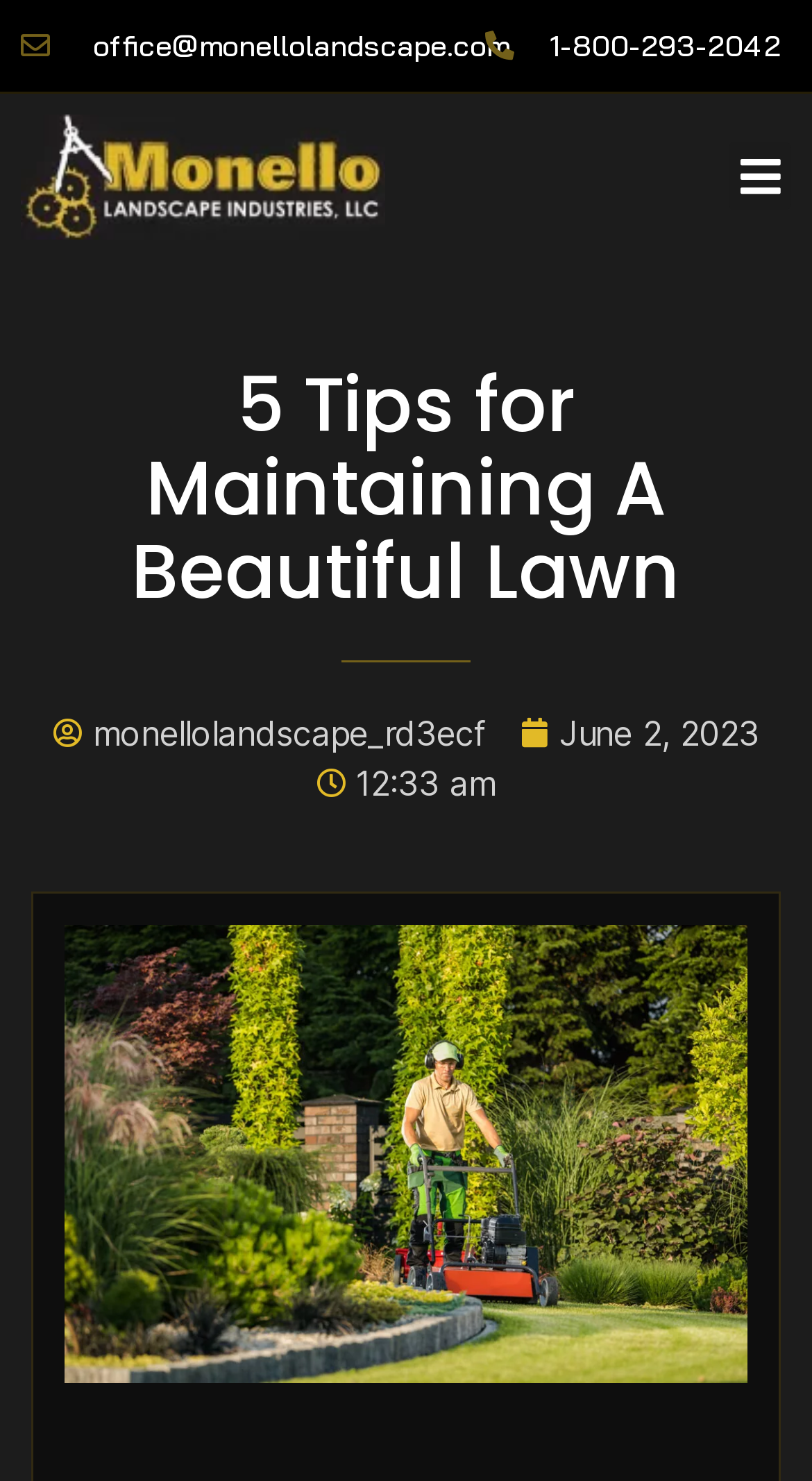What is the purpose of the button at the top right corner?
Using the image provided, answer with just one word or phrase.

Menu Toggle